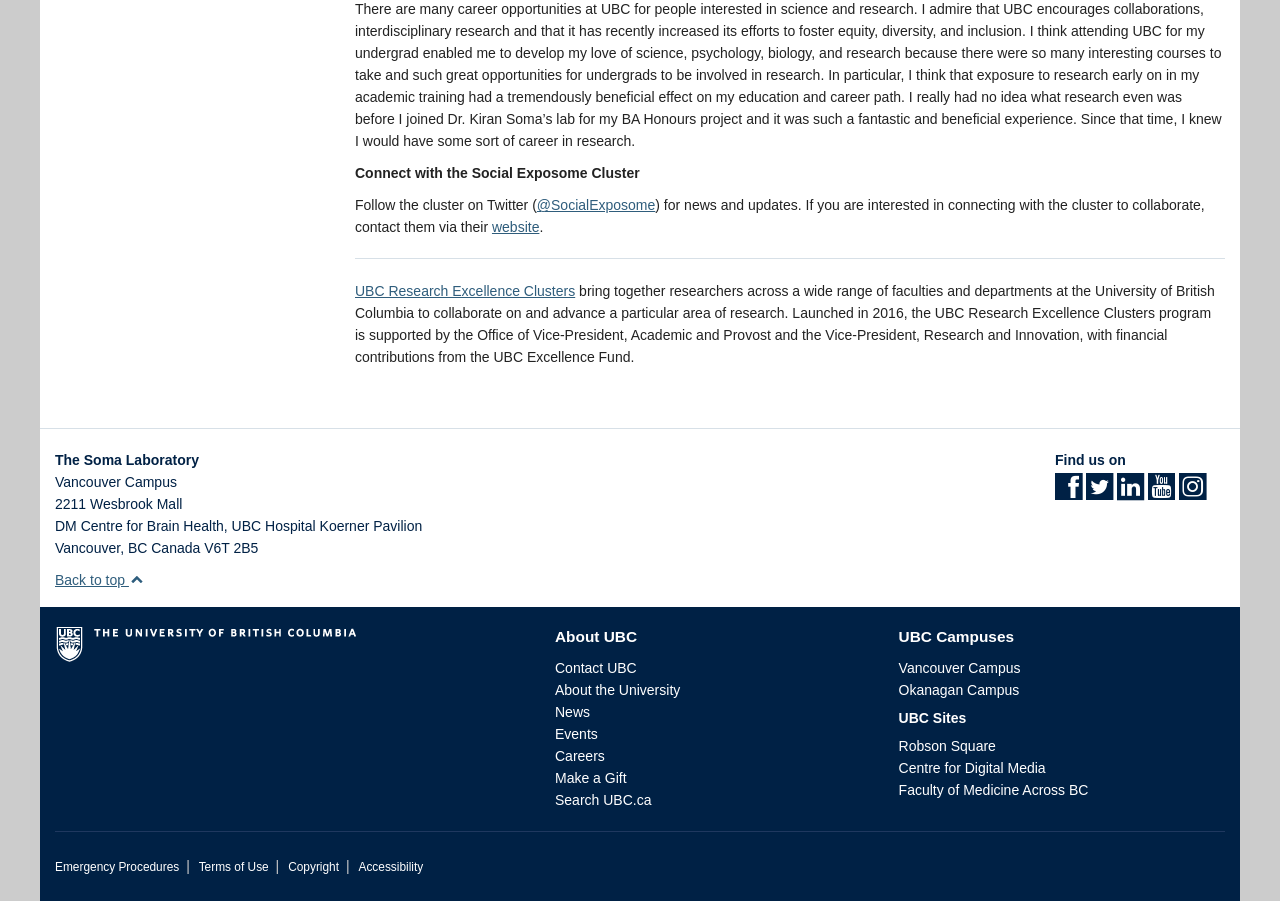Locate the bounding box coordinates of the element that needs to be clicked to carry out the instruction: "Find the University of British Columbia on Facebook". The coordinates should be given as four float numbers ranging from 0 to 1, i.e., [left, top, right, bottom].

[0.824, 0.539, 0.845, 0.557]